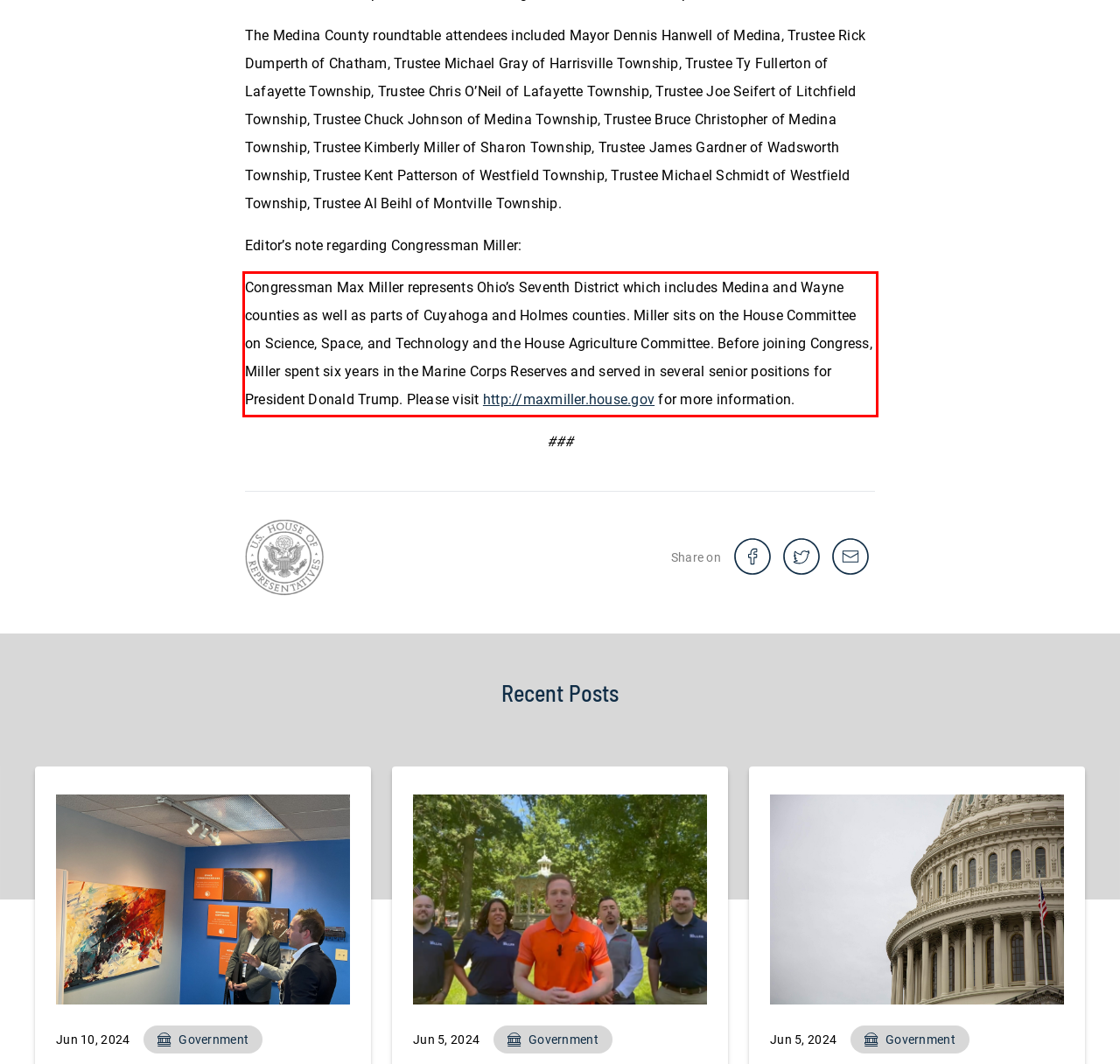You are provided with a webpage screenshot that includes a red rectangle bounding box. Extract the text content from within the bounding box using OCR.

Congressman Max Miller represents Ohio’s Seventh District which includes Medina and Wayne counties as well as parts of Cuyahoga and Holmes counties. Miller sits on the House Committee on Science, Space, and Technology and the House Agriculture Committee. Before joining Congress, Miller spent six years in the Marine Corps Reserves and served in several senior positions for President Donald Trump. Please visit http://maxmiller.house.gov for more information.